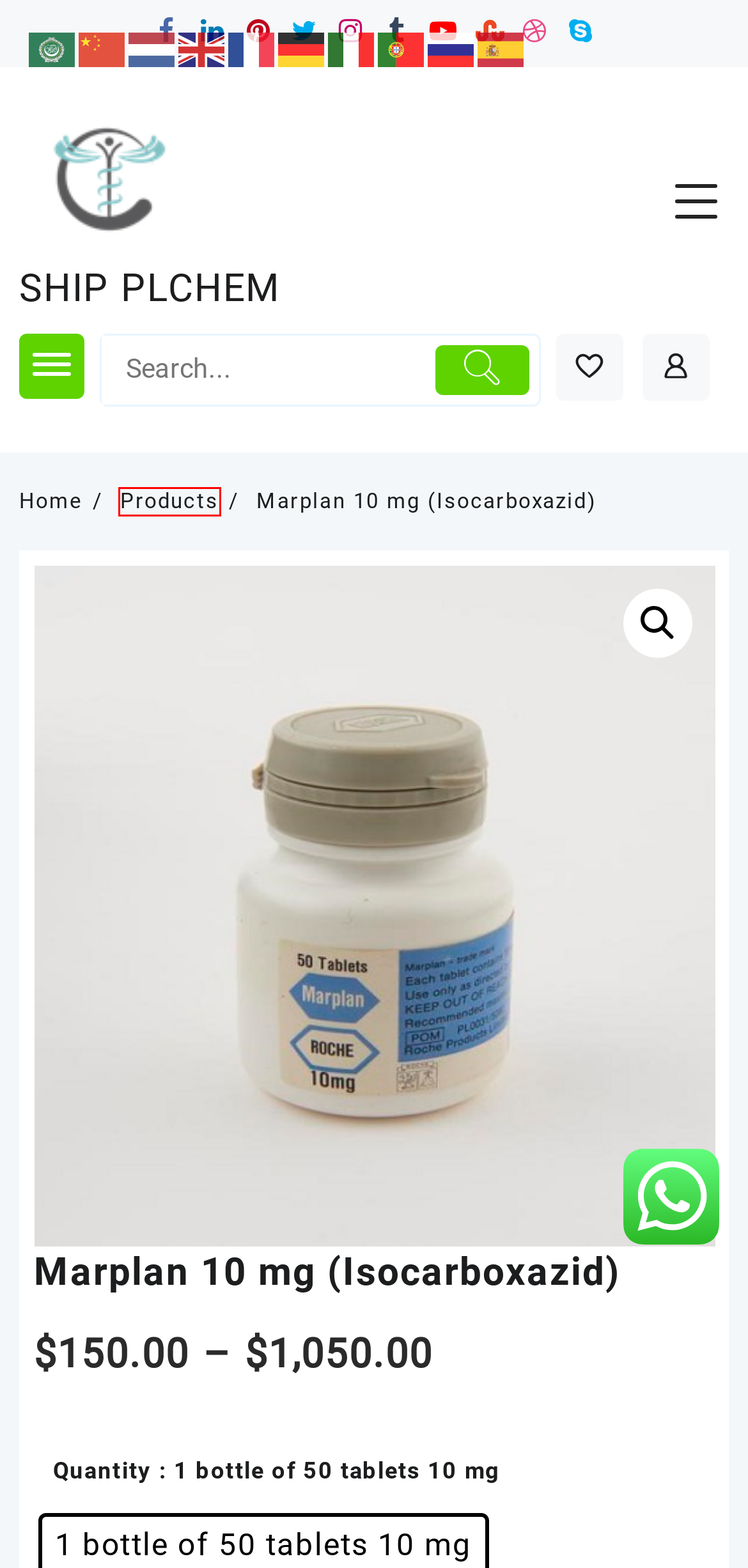Analyze the screenshot of a webpage featuring a red rectangle around an element. Pick the description that best fits the new webpage after interacting with the element inside the red bounding box. Here are the candidates:
A. Simple Linctus B.P 200 ml | How to buy simple linctus B.P 200 ml at work?
B. Pain Management - Wholesale Suppliers Online. Pain killers
C. Log In ‹ SHIP PLCHEM — WordPress
D. Shop - SHIP PLCHEM
E. Promethazine Plain Syrup - Where to order promethazine plain online?
F. ANXIETY: What Are the Best Medications for Anxiety? | Ship Plchem
G. Yes, diet pills work to help you lose weight - Slimming
H. Restoril 30 mg Temazepam : Where to buy restoril 30 mg capsule at home

D